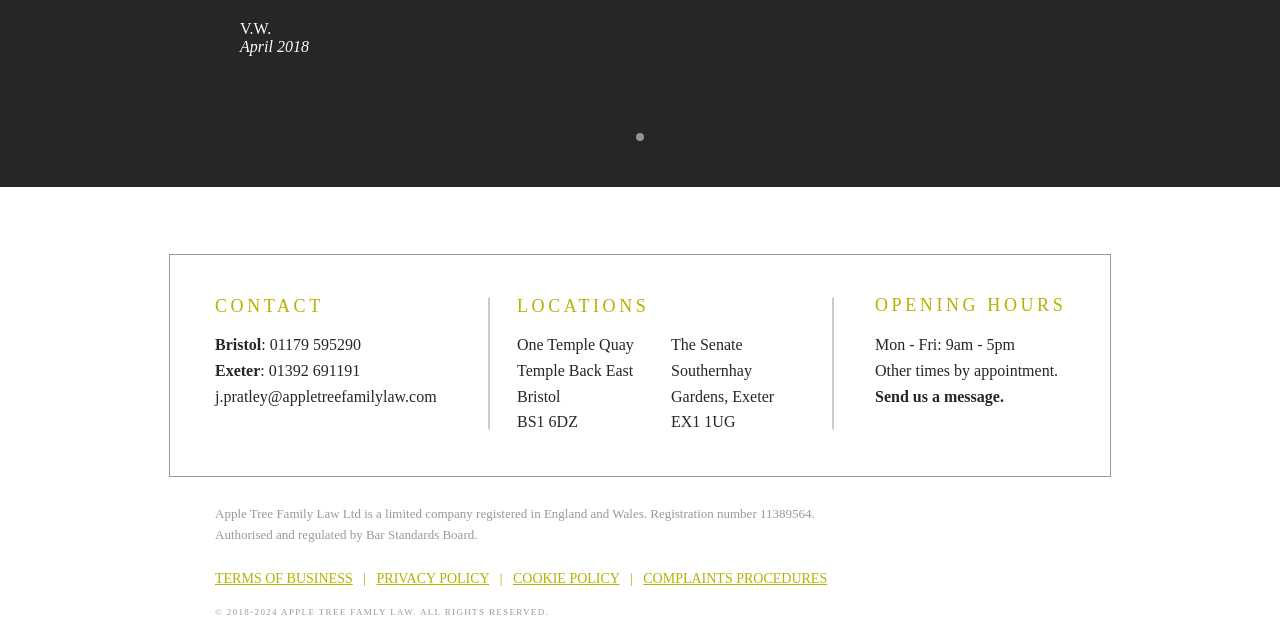Given the element description j.pratley@appletreefamilylaw.com, specify the bounding box coordinates of the corresponding UI element in the format (top-left x, top-left y, bottom-right x, bottom-right y). All values must be between 0 and 1.

[0.168, 0.614, 0.341, 0.641]